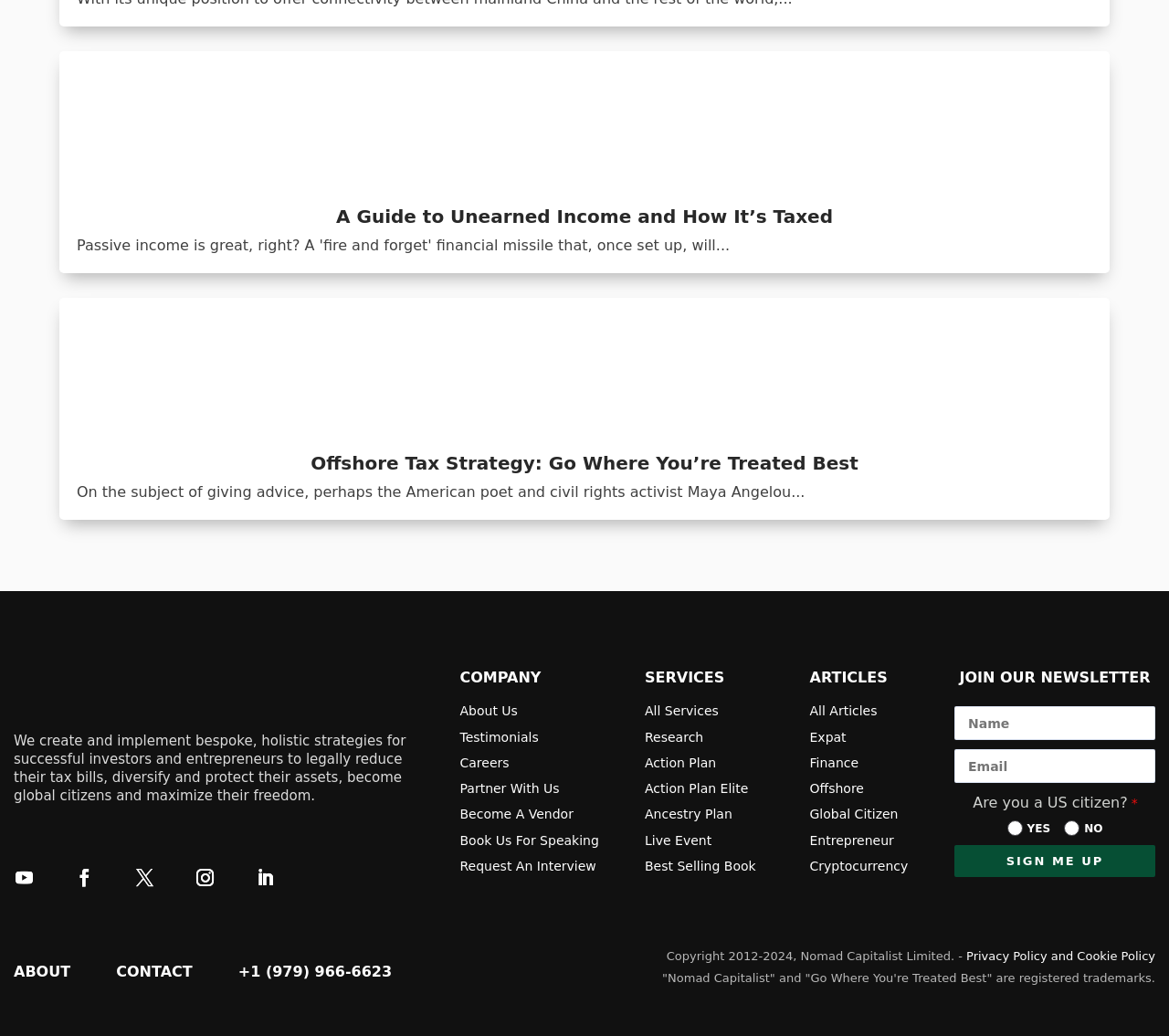Answer with a single word or phrase: 
What is the year range of the copyright?

2012-2024